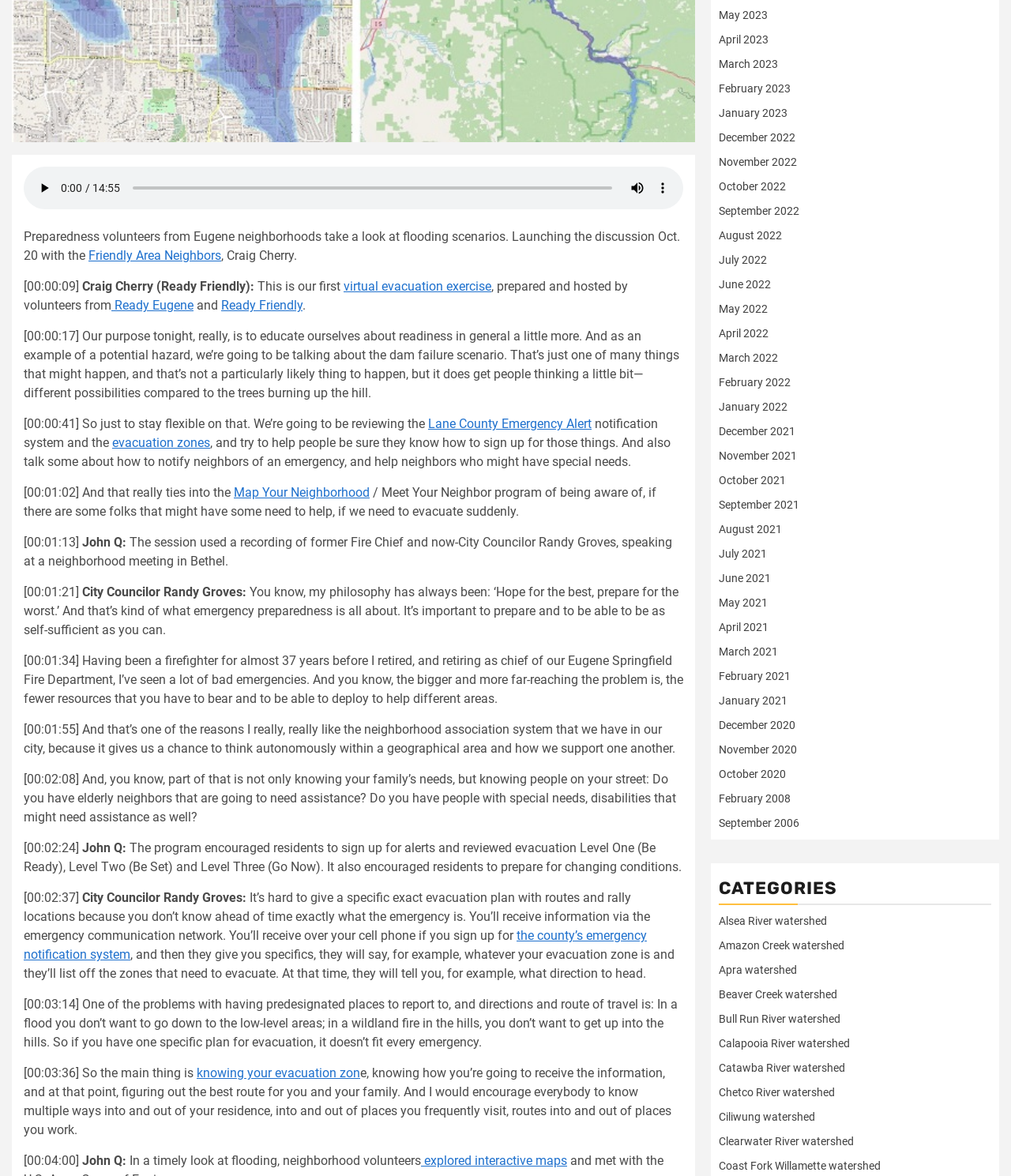What is the recommended way to receive emergency information?
Based on the screenshot, provide your answer in one word or phrase.

Sign up for alerts